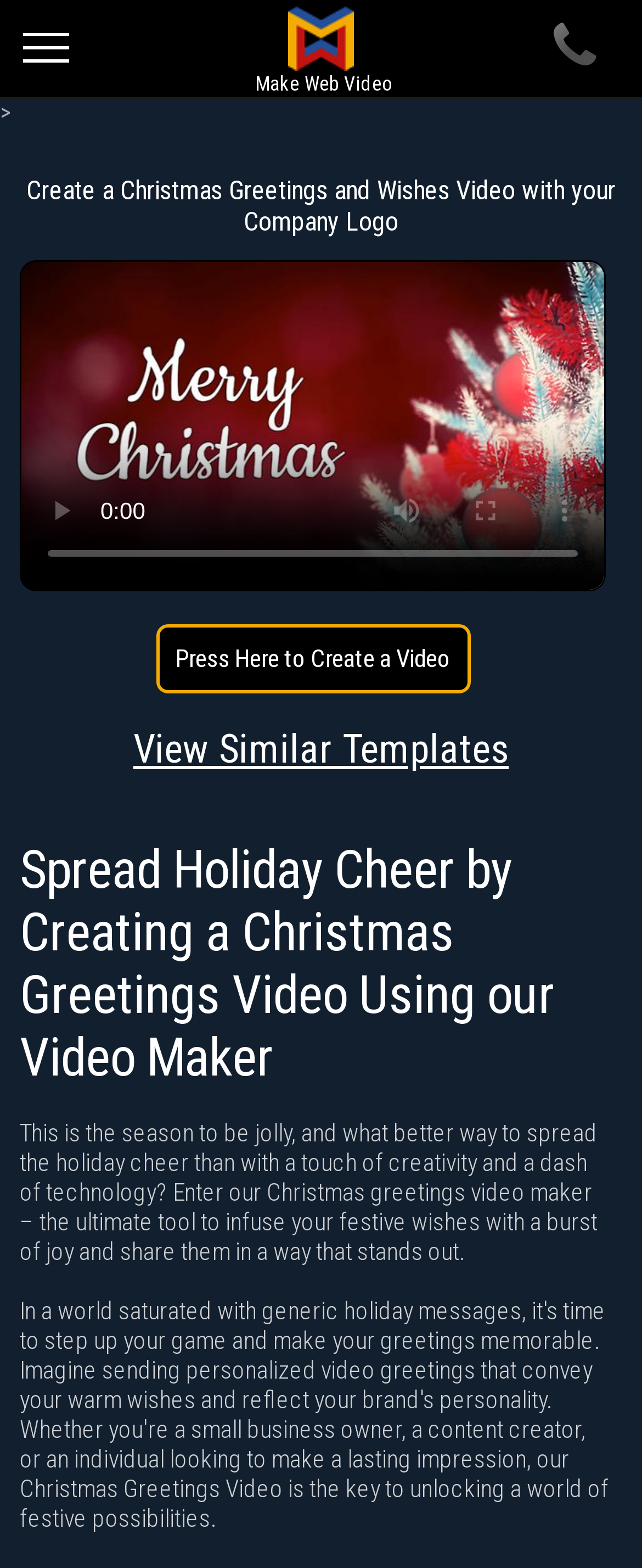Specify the bounding box coordinates for the region that must be clicked to perform the given instruction: "Press 'Press Here to Create a Video'".

[0.242, 0.398, 0.732, 0.442]